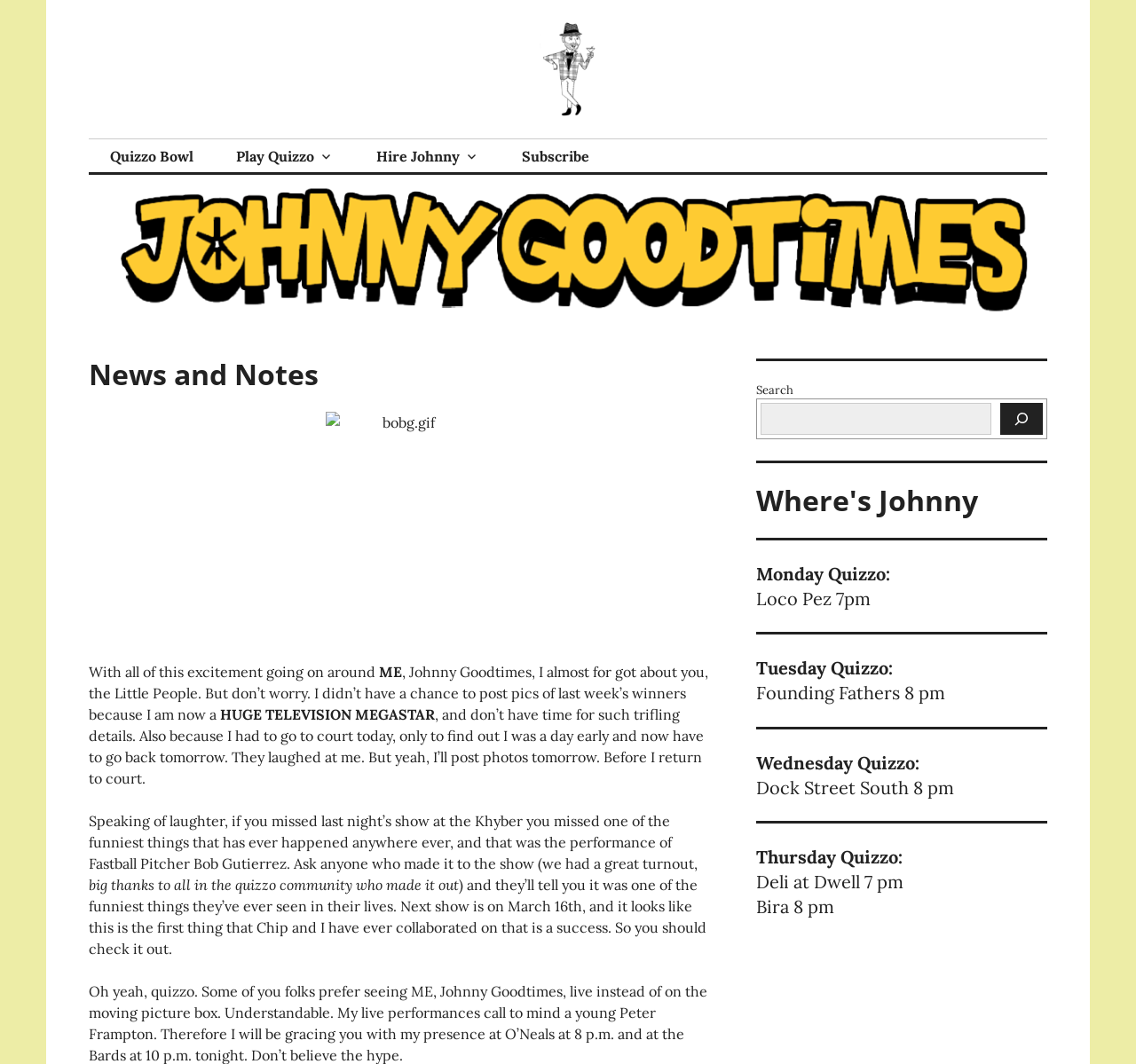Find the bounding box coordinates for the HTML element described as: "Johnny Goodtimes". The coordinates should consist of four float values between 0 and 1, i.e., [left, top, right, bottom].

[0.078, 0.107, 0.363, 0.153]